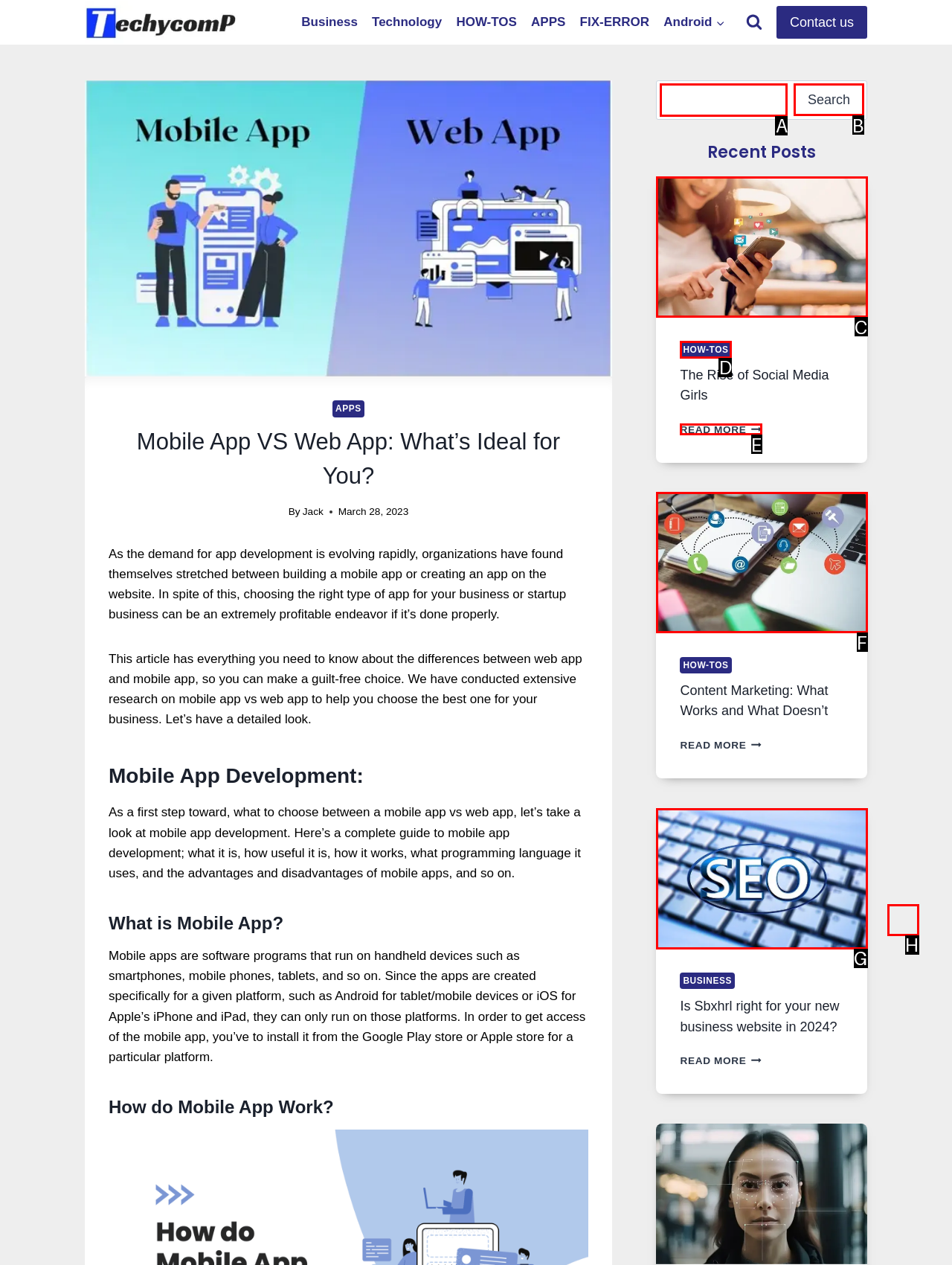Tell me which one HTML element I should click to complete this task: Search for something Answer with the option's letter from the given choices directly.

A